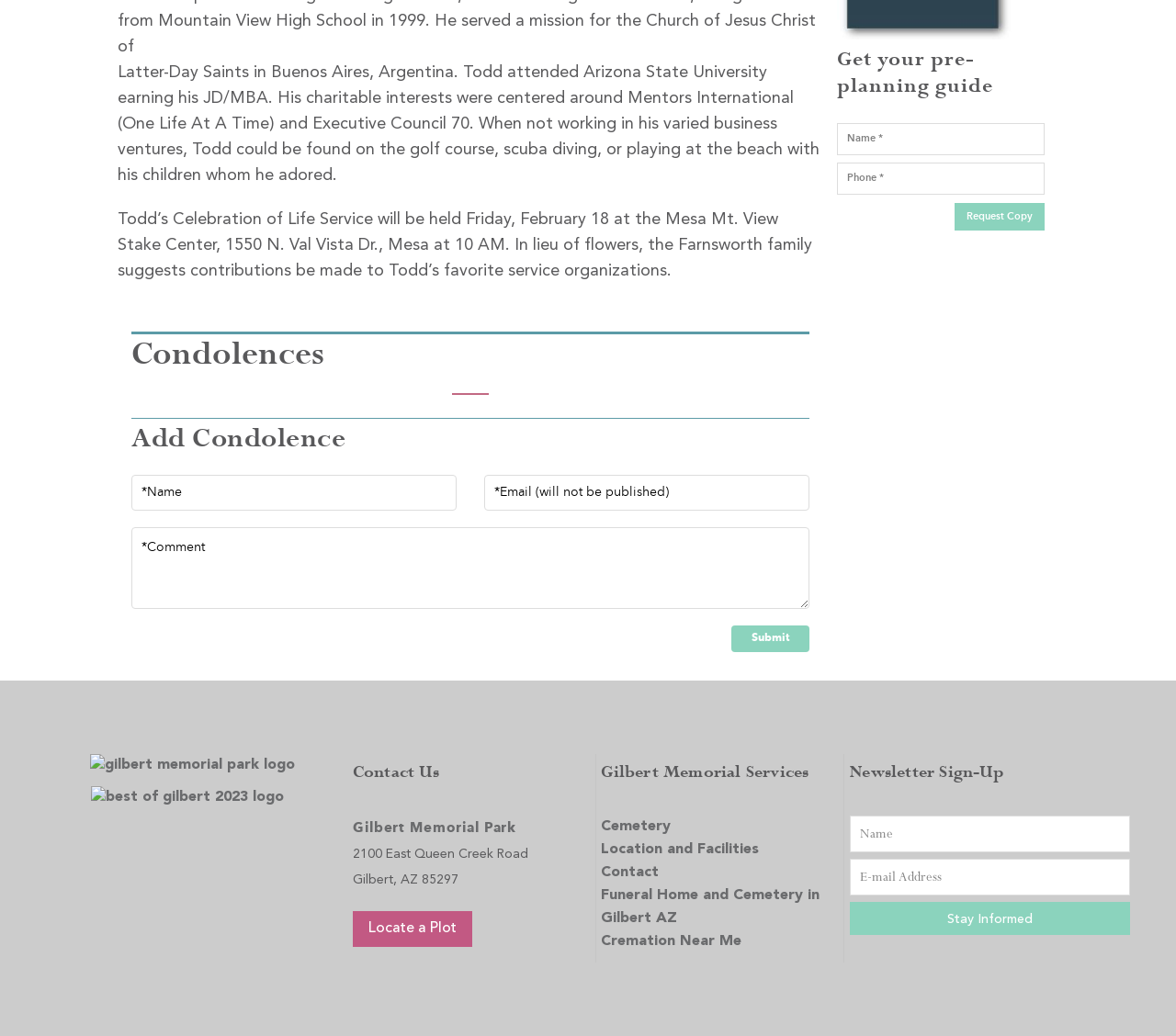What is the purpose of the 'Add Condolence' section?
Please provide a single word or phrase as the answer based on the screenshot.

To leave a message